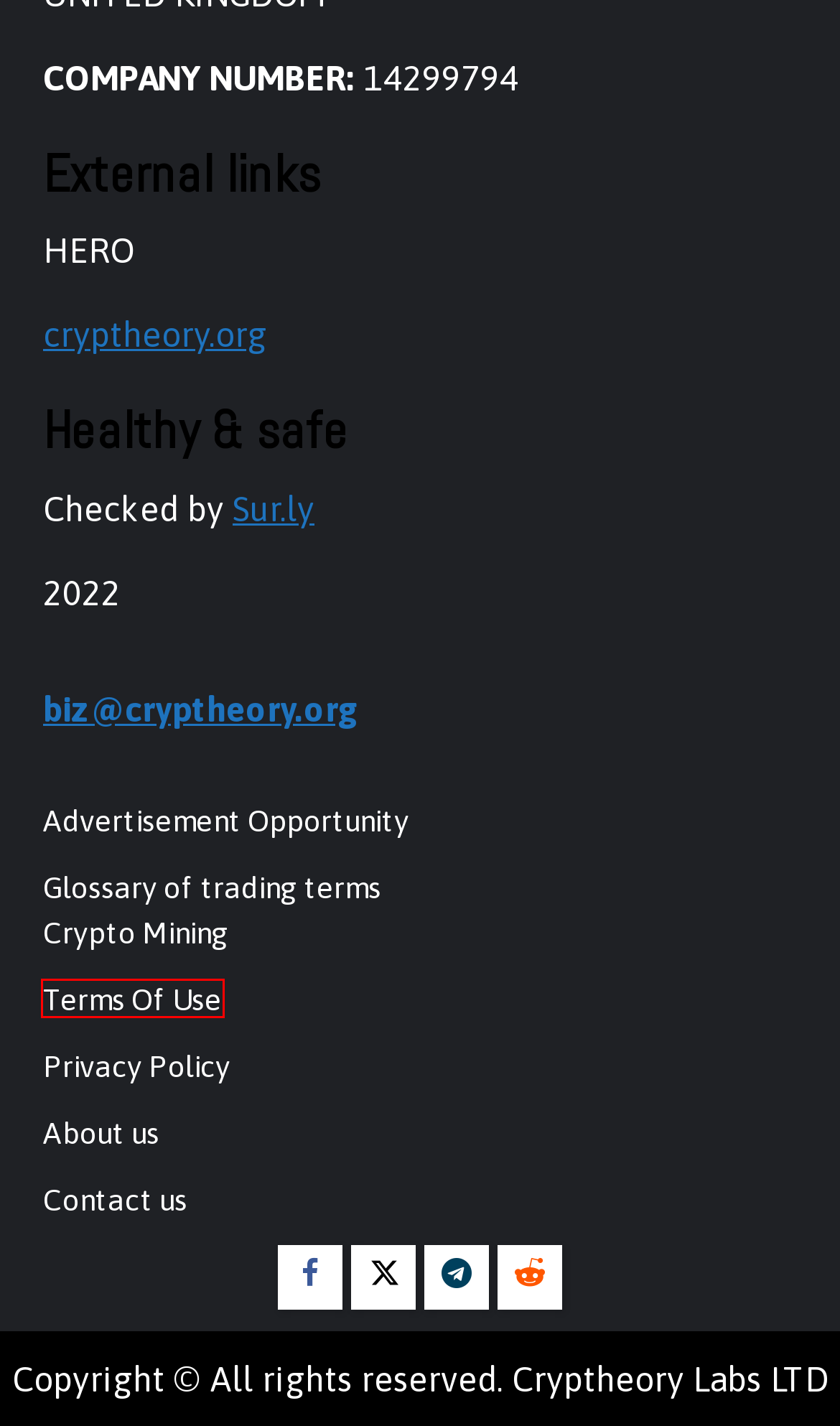Provided is a screenshot of a webpage with a red bounding box around an element. Select the most accurate webpage description for the page that appears after clicking the highlighted element. Here are the candidates:
A. SEC files objection to Ripple’s latest filing - Cryptheory - Just Crypto
B. About us - Cryptheory - Just Crypto
C. Crypto Mining Archives - Cryptheory - Just Crypto
D. Glossary of trading terms - Cryptheory - Just Crypto
E. Terms Of Use - Cryptheory - Just Crypto
F. Advertise Opportunity - Cryptheory - Just Crypto
G. How Binance Liquid Swap works, make money by providing liquidity - Cryptheory - Just Crypto
H. Privacy Policy - Cryptheory - Just Crypto

E